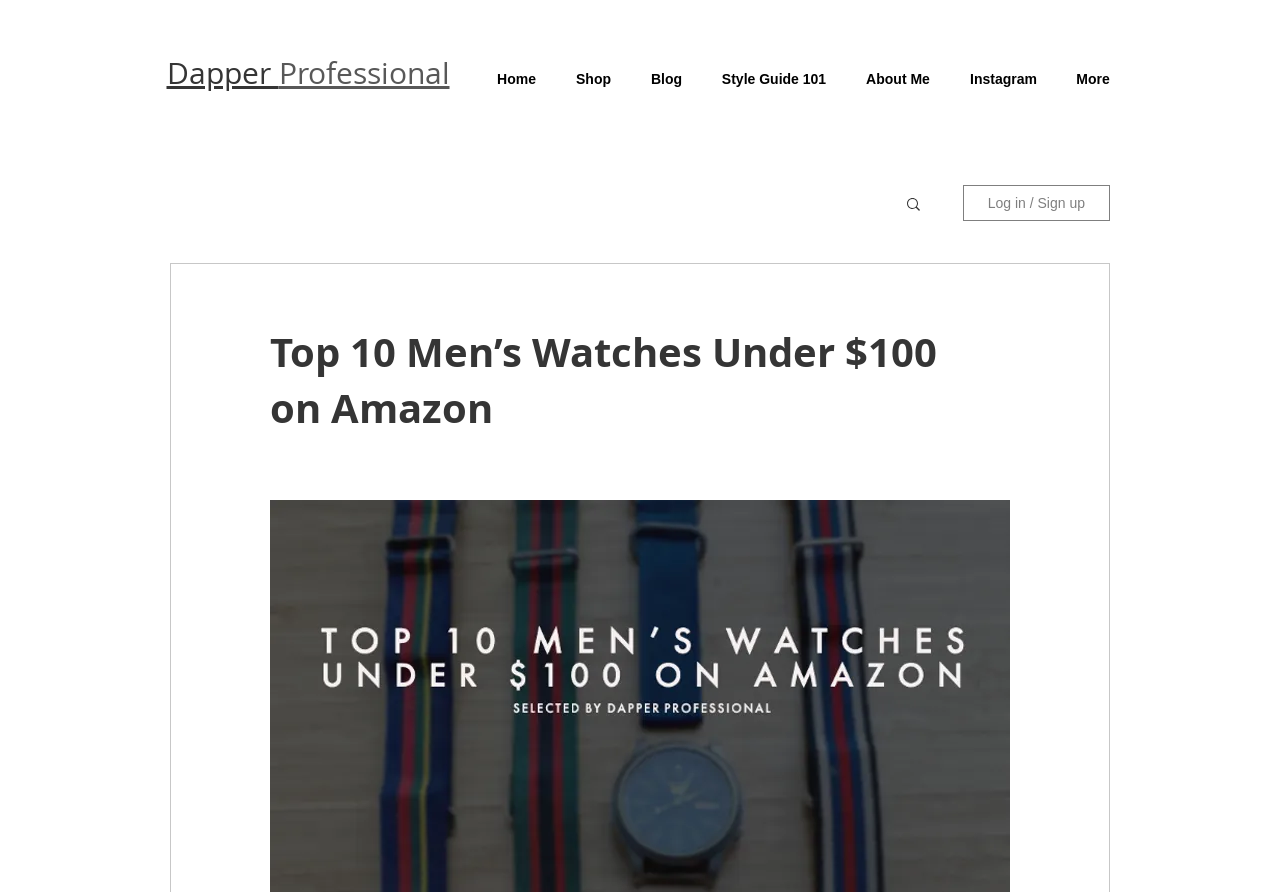Bounding box coordinates must be specified in the format (top-left x, top-left y, bottom-right x, bottom-right y). All values should be floating point numbers between 0 and 1. What are the bounding box coordinates of the UI element described as: About Me

[0.661, 0.073, 0.742, 0.104]